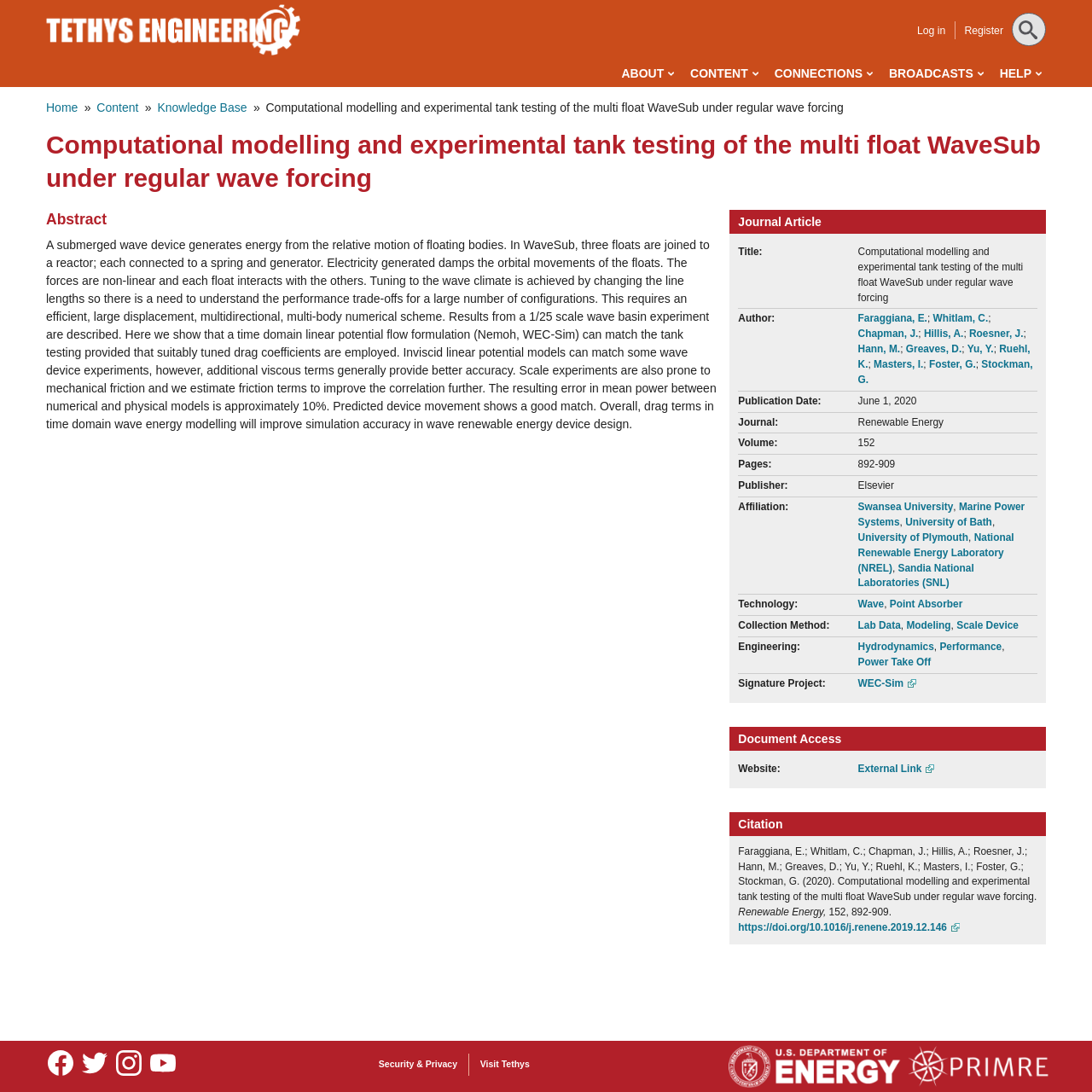Your task is to find and give the main heading text of the webpage.

Computational modelling and experimental tank testing of the multi float WaveSub under regular wave forcing